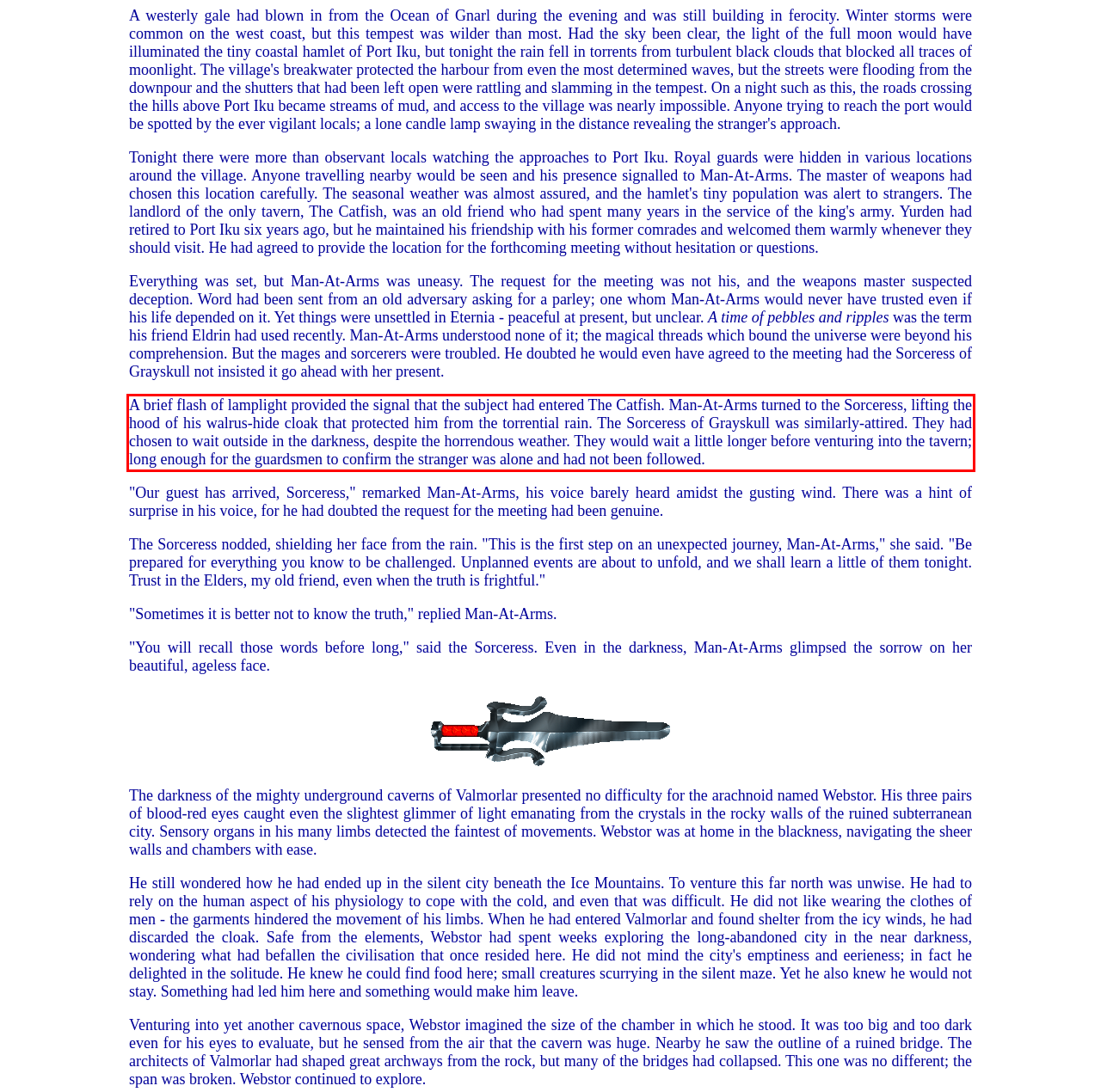Please look at the webpage screenshot and extract the text enclosed by the red bounding box.

A brief flash of lamplight provided the signal that the subject had entered The Catfish. Man-At-Arms turned to the Sorceress, lifting the hood of his walrus-hide cloak that protected him from the torrential rain. The Sorceress of Grayskull was similarly-attired. They had chosen to wait outside in the darkness, despite the horrendous weather. They would wait a little longer before venturing into the tavern; long enough for the guardsmen to confirm the stranger was alone and had not been followed.